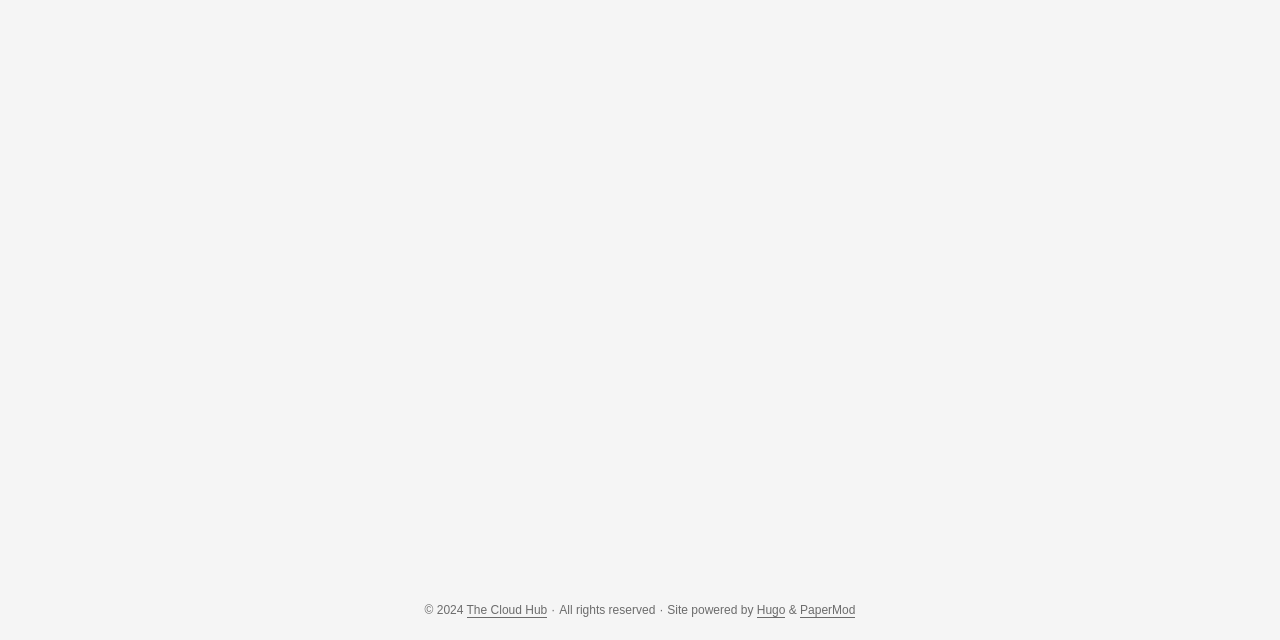Extract the bounding box coordinates for the UI element described by the text: "Hugo". The coordinates should be in the form of [left, top, right, bottom] with values between 0 and 1.

[0.591, 0.942, 0.614, 0.966]